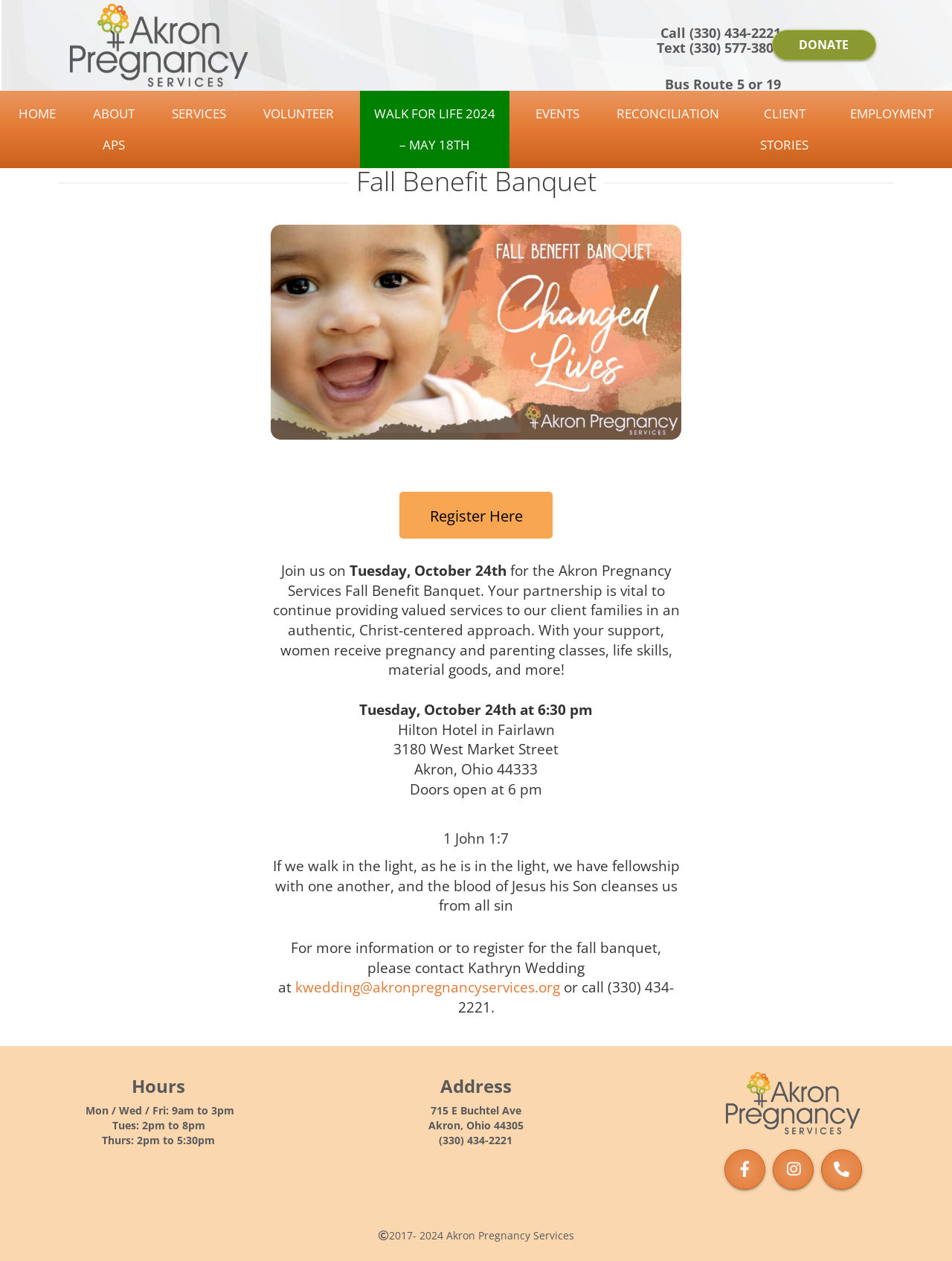Show the bounding box coordinates for the HTML element as described: "Baby Bottle Boomerang".

[0.474, 0.204, 0.696, 0.233]